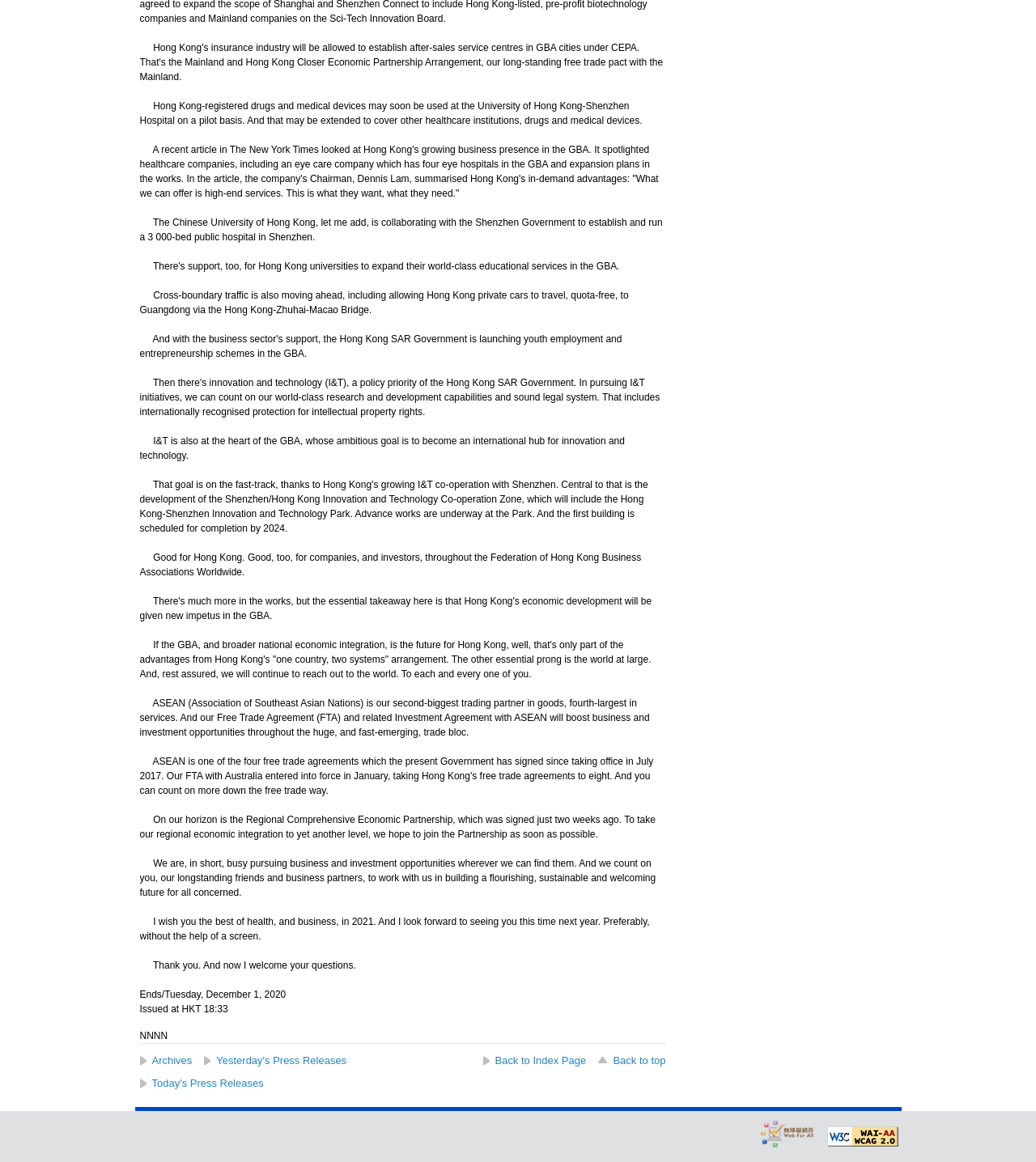From the element description Yesterday's Press Releases, predict the bounding box coordinates of the UI element. The coordinates must be specified in the format (top-left x, top-left y, bottom-right x, bottom-right y) and should be within the 0 to 1 range.

[0.197, 0.907, 0.334, 0.918]